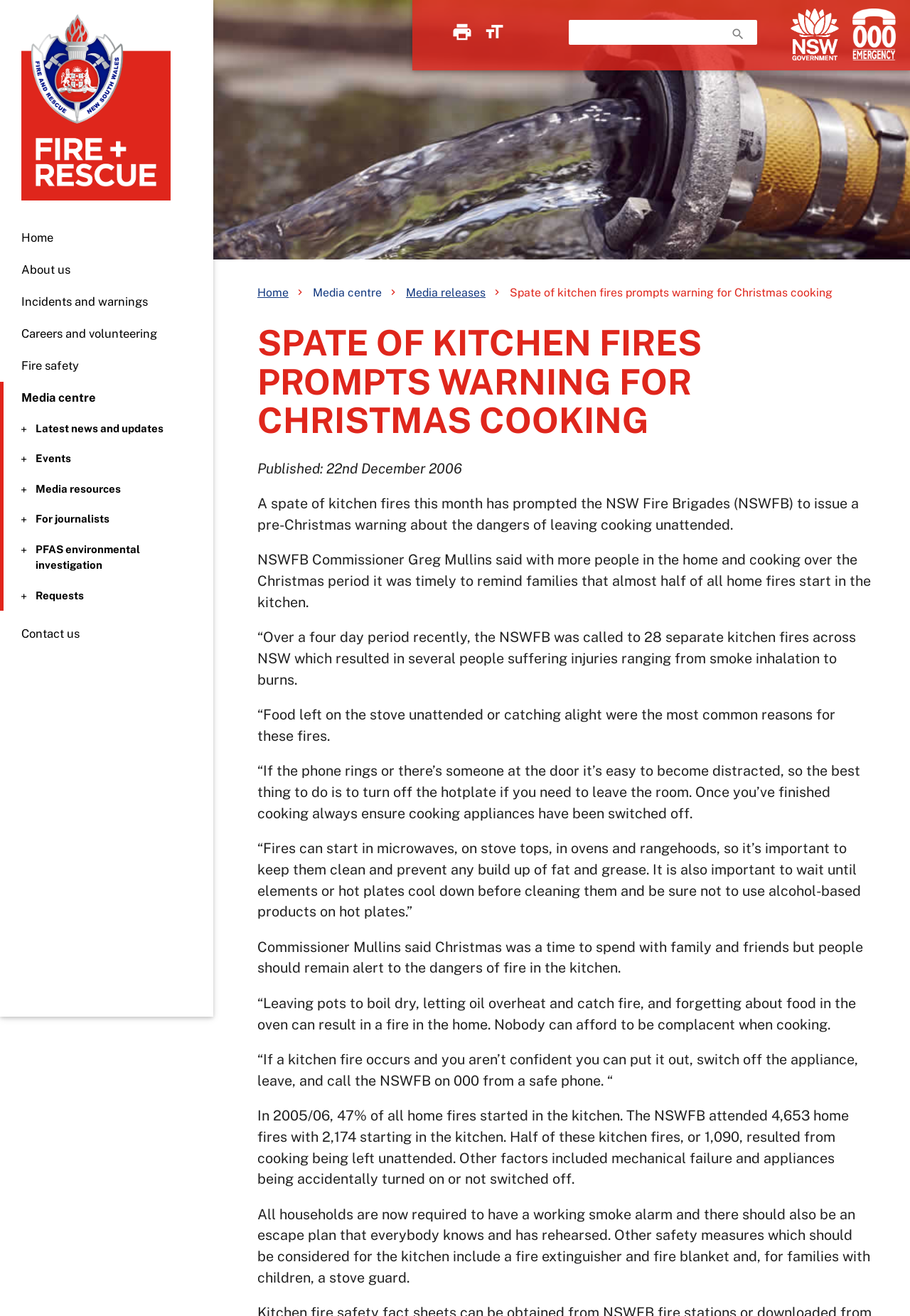Please find and provide the title of the webpage.

SPATE OF KITCHEN FIRES PROMPTS WARNING FOR CHRISTMAS COOKING